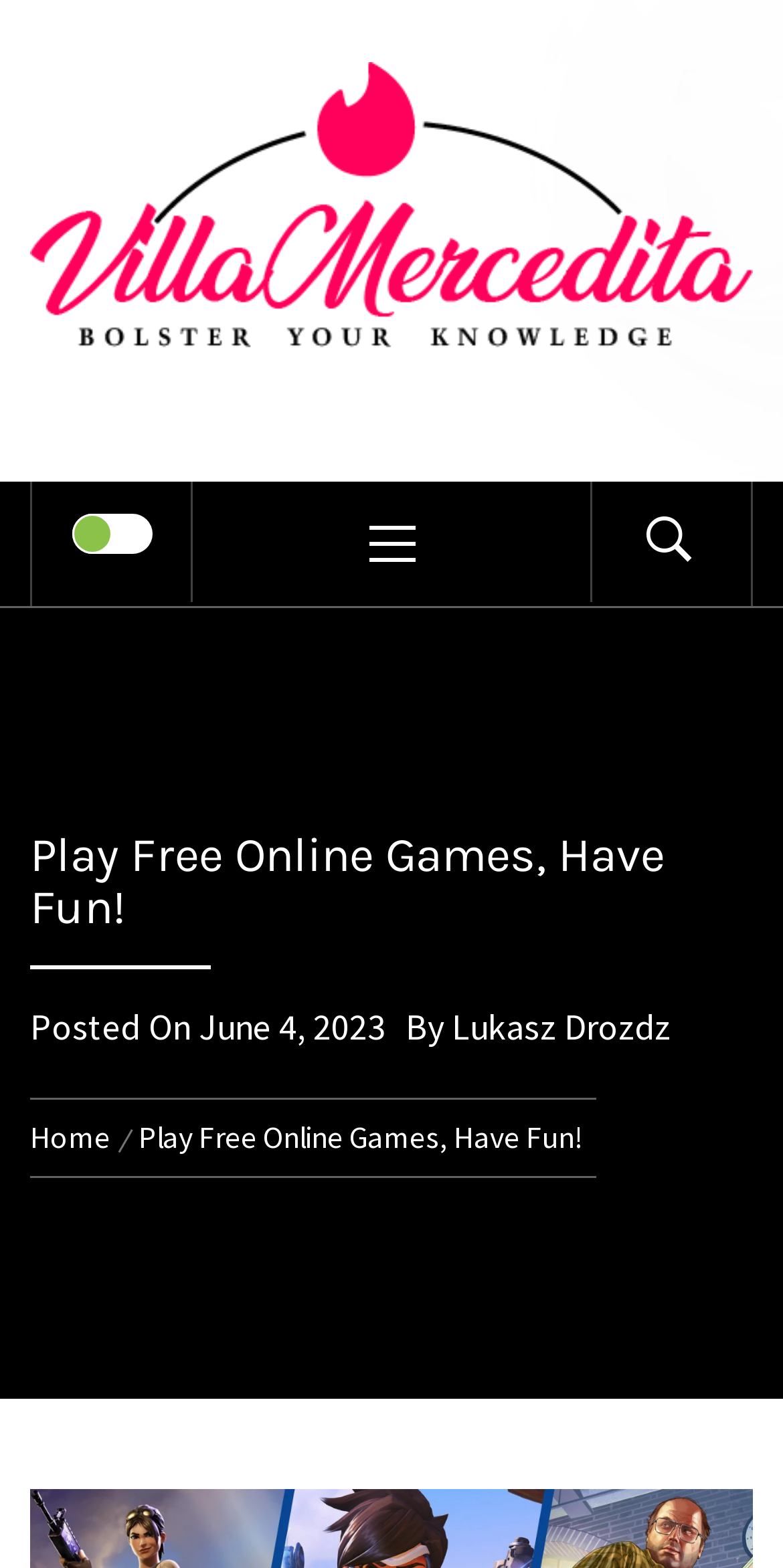What is the name of the website?
Refer to the image and respond with a one-word or short-phrase answer.

Villa Mercedita